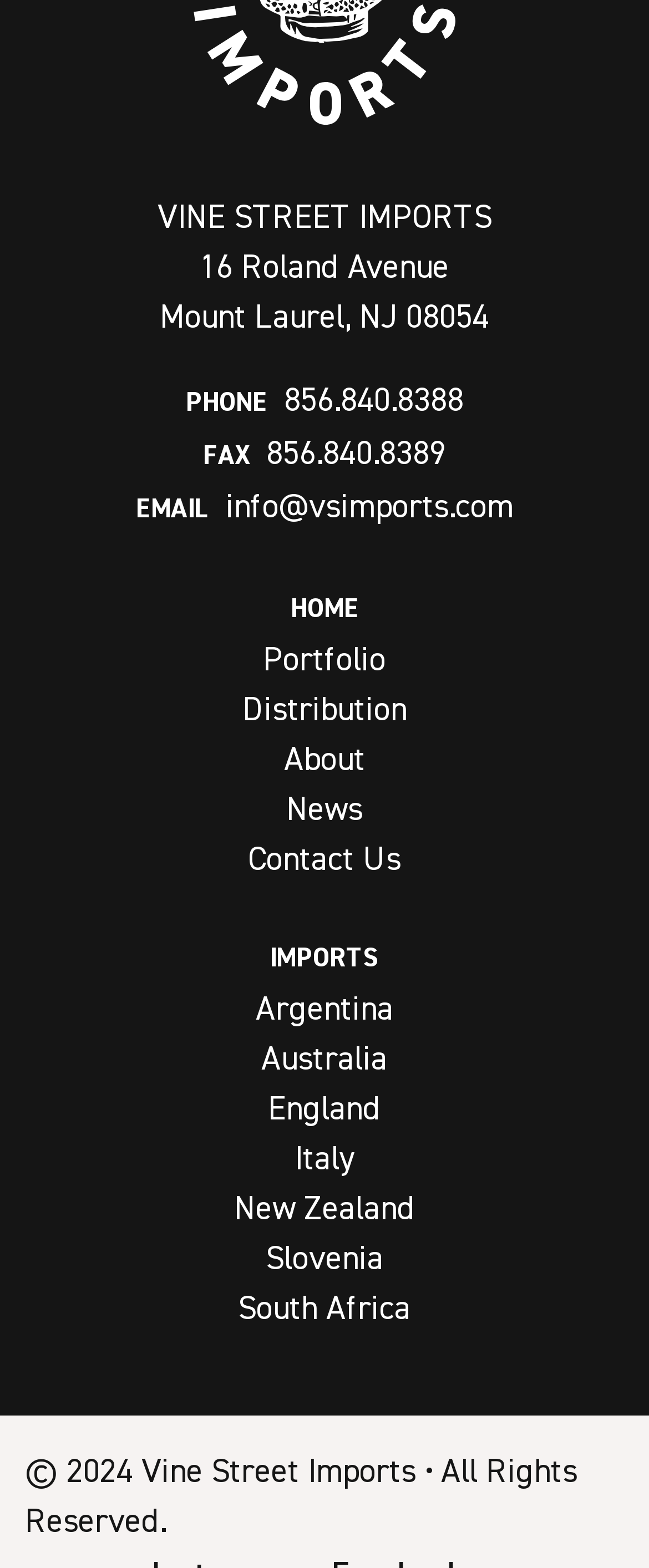Find the bounding box coordinates of the element I should click to carry out the following instruction: "explore Argentina imports".

[0.394, 0.63, 0.606, 0.655]